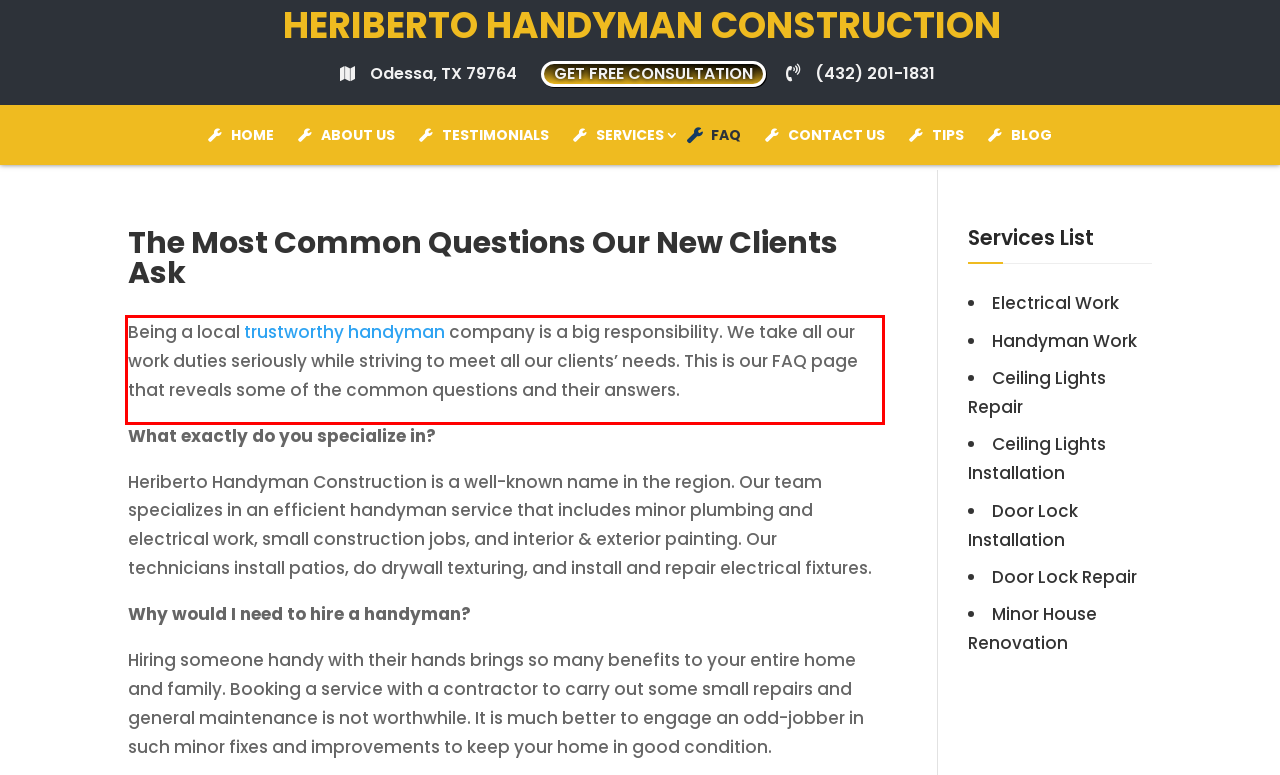Within the provided webpage screenshot, find the red rectangle bounding box and perform OCR to obtain the text content.

Being a local trustworthy handyman company is a big responsibility. We take all our work duties seriously while striving to meet all our clients’ needs. This is our FAQ page that reveals some of the common questions and their answers.